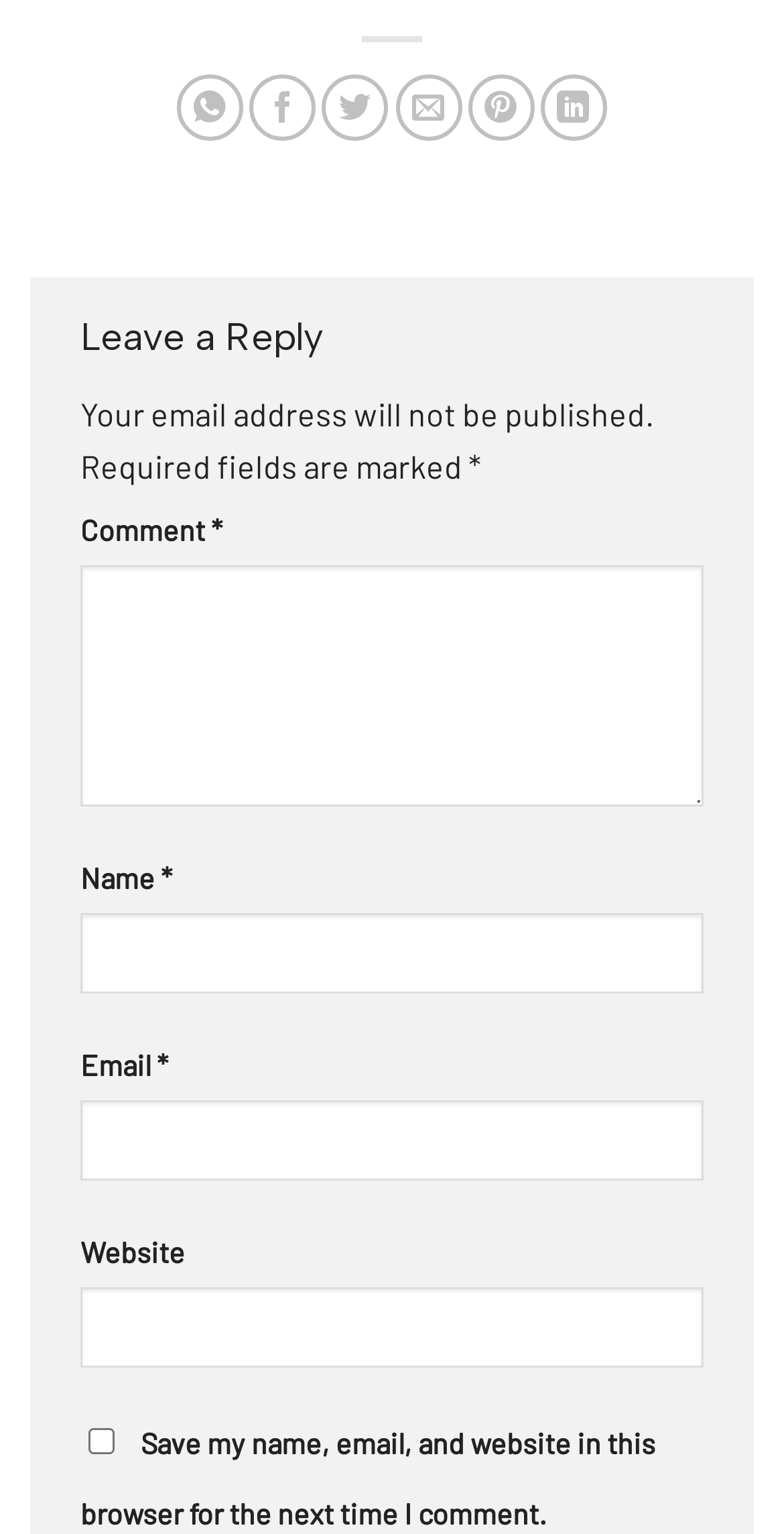What is the purpose of the links at the top?
Please provide a single word or phrase answer based on the image.

Share options